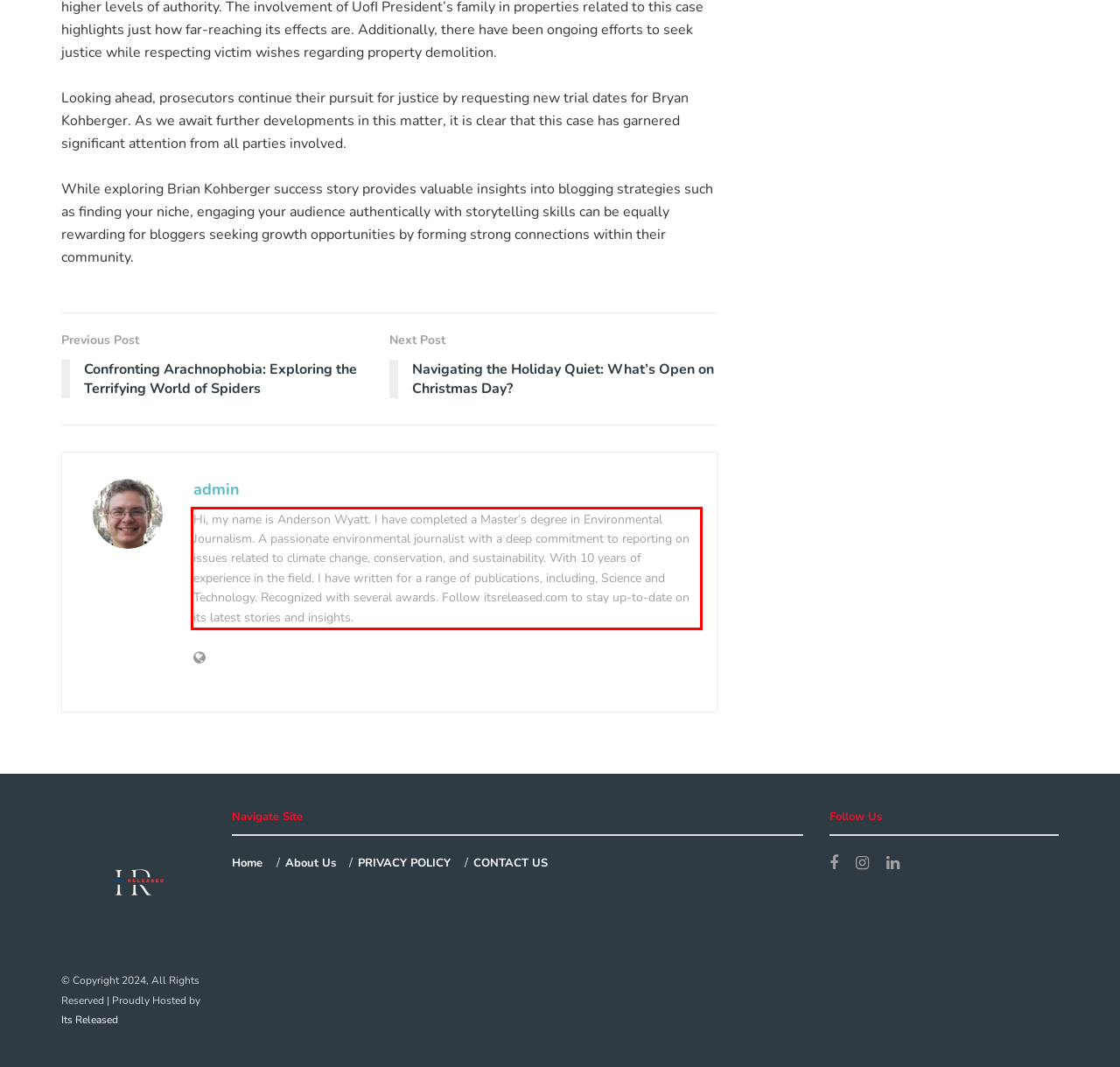Using the provided screenshot of a webpage, recognize and generate the text found within the red rectangle bounding box.

Hi, my name is Anderson Wyatt. I have completed a Master’s degree in Environmental Journalism. A passionate environmental journalist with a deep commitment to reporting on issues related to climate change, conservation, and sustainability. With 10 years of experience in the field, I have written for a range of publications, including, Science and Technology. Recognized with several awards. Follow itsreleased.com to stay up-to-date on its latest stories and insights.